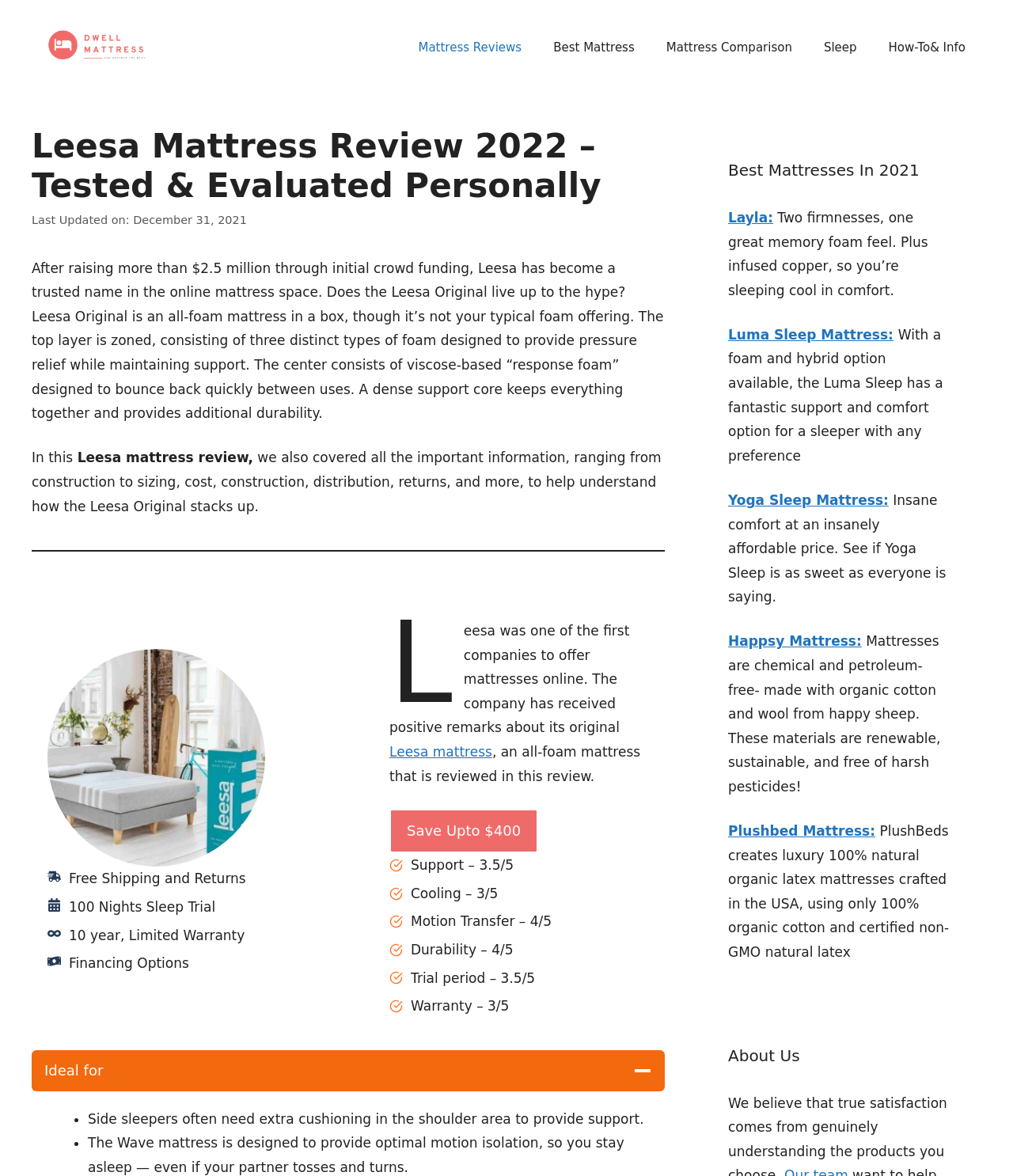Give a detailed overview of the webpage's appearance and contents.

This webpage is a review of the Leesa Mattress, with a focus on its performance, construction, durability, and other features. At the top of the page, there is a banner with a link to "Dwell Mattress" and a navigation menu with links to "Mattress Reviews", "Best Mattress", "Mattress Comparison", "Sleep", and "How-To & Info". 

Below the navigation menu, there is a heading that reads "Leesa Mattress Review 2022 – Tested & Evaluated Personally". Next to the heading, there is a time stamp indicating that the review was last updated on December 31, 2021. 

The review begins with a brief introduction to Leesa, a trusted name in the online mattress space, and its Original mattress, which features a zoned top layer, a viscose-based "response foam" center, and a dense support core. 

The review is divided into sections, with headings and subheadings that outline the different aspects of the mattress, including its construction, sizing, cost, distribution, returns, and more. There are also several images and figures throughout the review, including a picture of the Leesa Legend Mattress. 

In addition to the review, there are several call-outs highlighting the mattress's features, such as free shipping and returns, a 100-night sleep trial, and a 10-year limited warranty. There are also ratings for the mattress's support, cooling, motion transfer, durability, trial period, and warranty. 

Towards the bottom of the page, there is a section titled "Ideal for", which lists the types of sleepers who may benefit from the mattress, including side sleepers and those who need optimal motion isolation. 

On the right-hand side of the page, there is a complementary section that lists other top-rated mattresses, including Layla, Luma Sleep Mattress, Yoga Sleep Mattress, Happsy Mattress, and Plushbed Mattress, each with a brief description and a link to learn more. There is also a heading that reads "About Us" at the very bottom of the page.